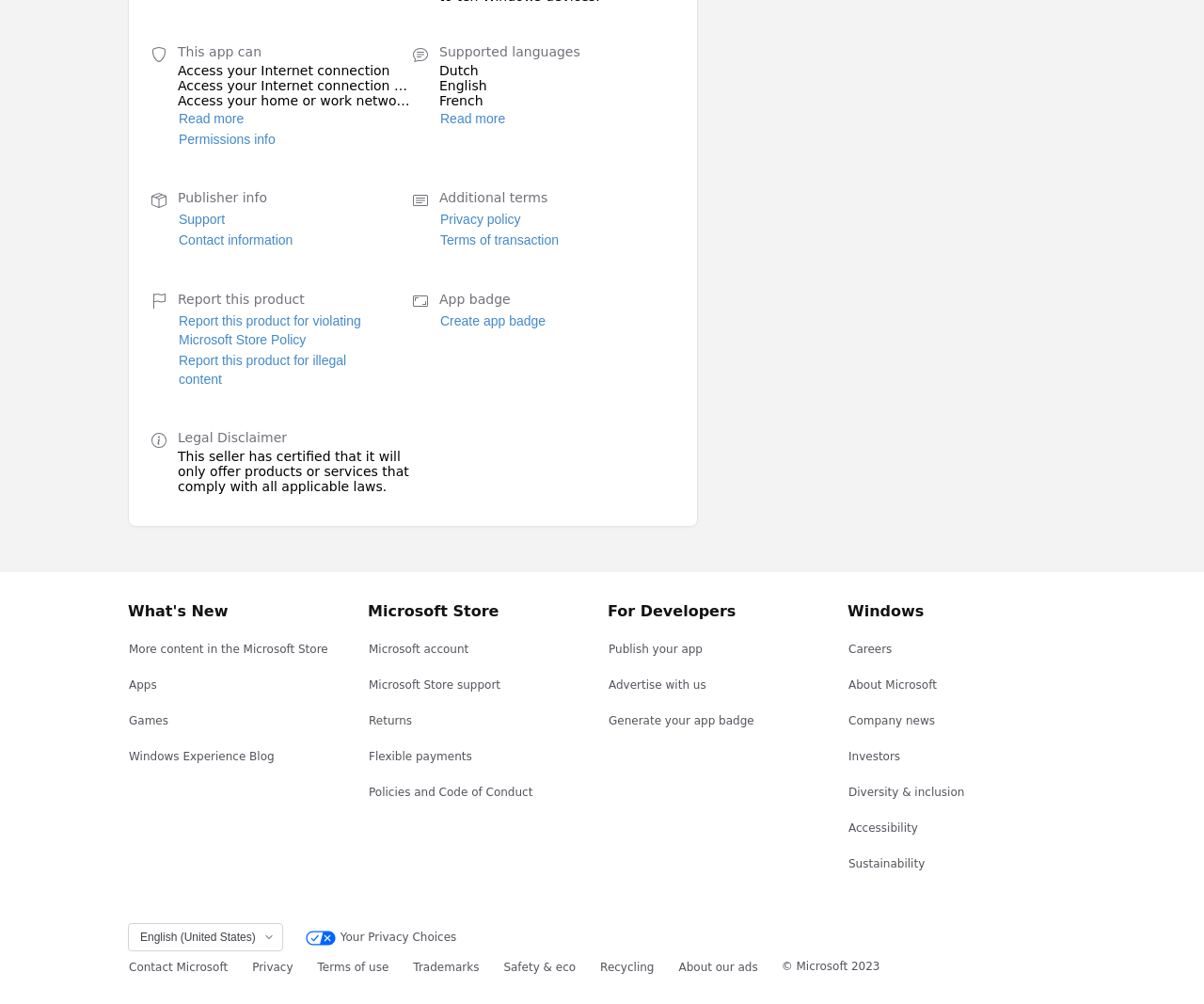Calculate the bounding box coordinates for the UI element based on the following description: "Your Privacy Choices". Ensure the coordinates are four float numbers between 0 and 1, i.e., [left, top, right, bottom].

[0.254, 0.92, 0.38, 0.95]